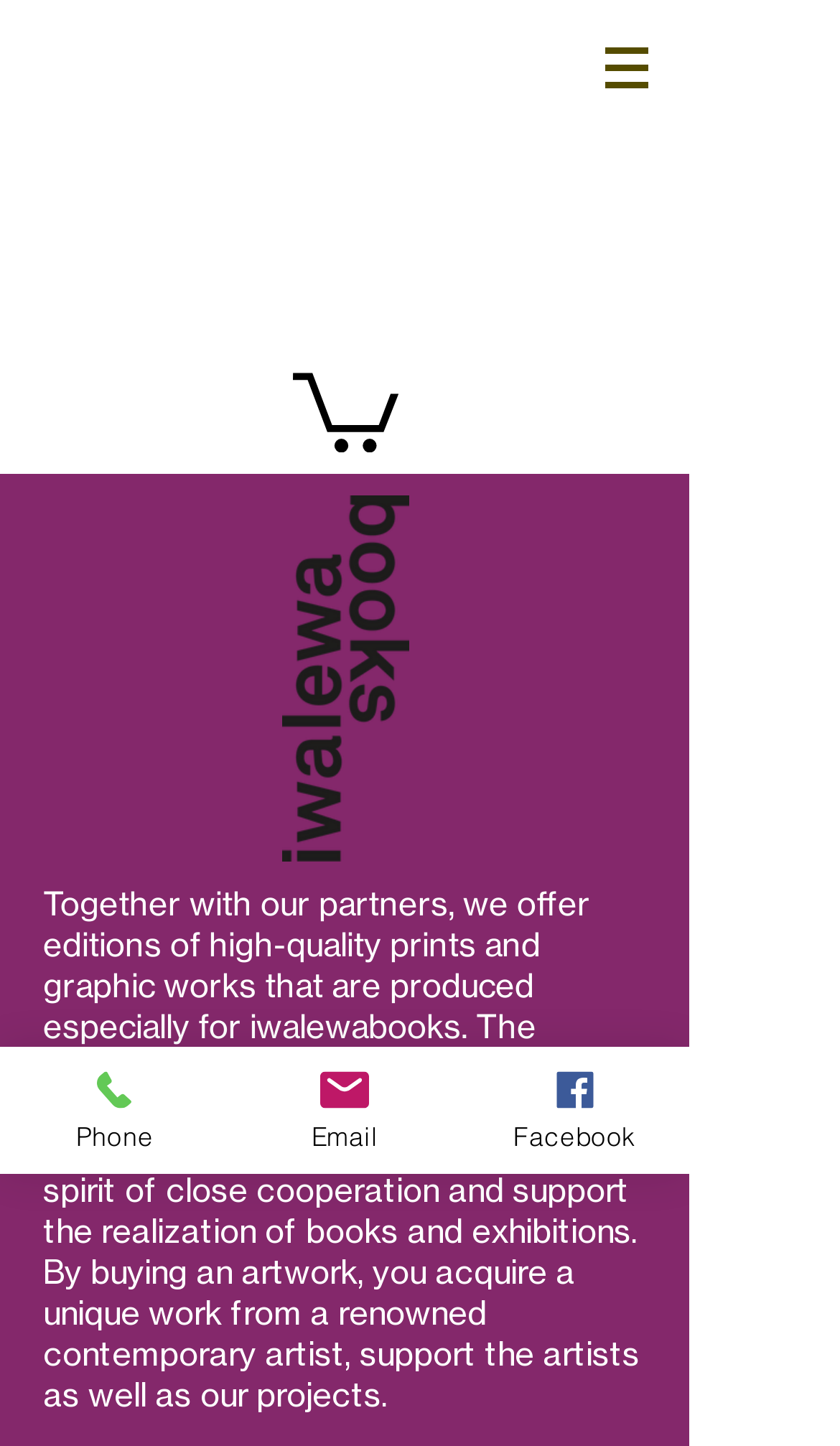Specify the bounding box coordinates (top-left x, top-left y, bottom-right x, bottom-right y) of the UI element in the screenshot that matches this description: Facebook

[0.547, 0.724, 0.821, 0.812]